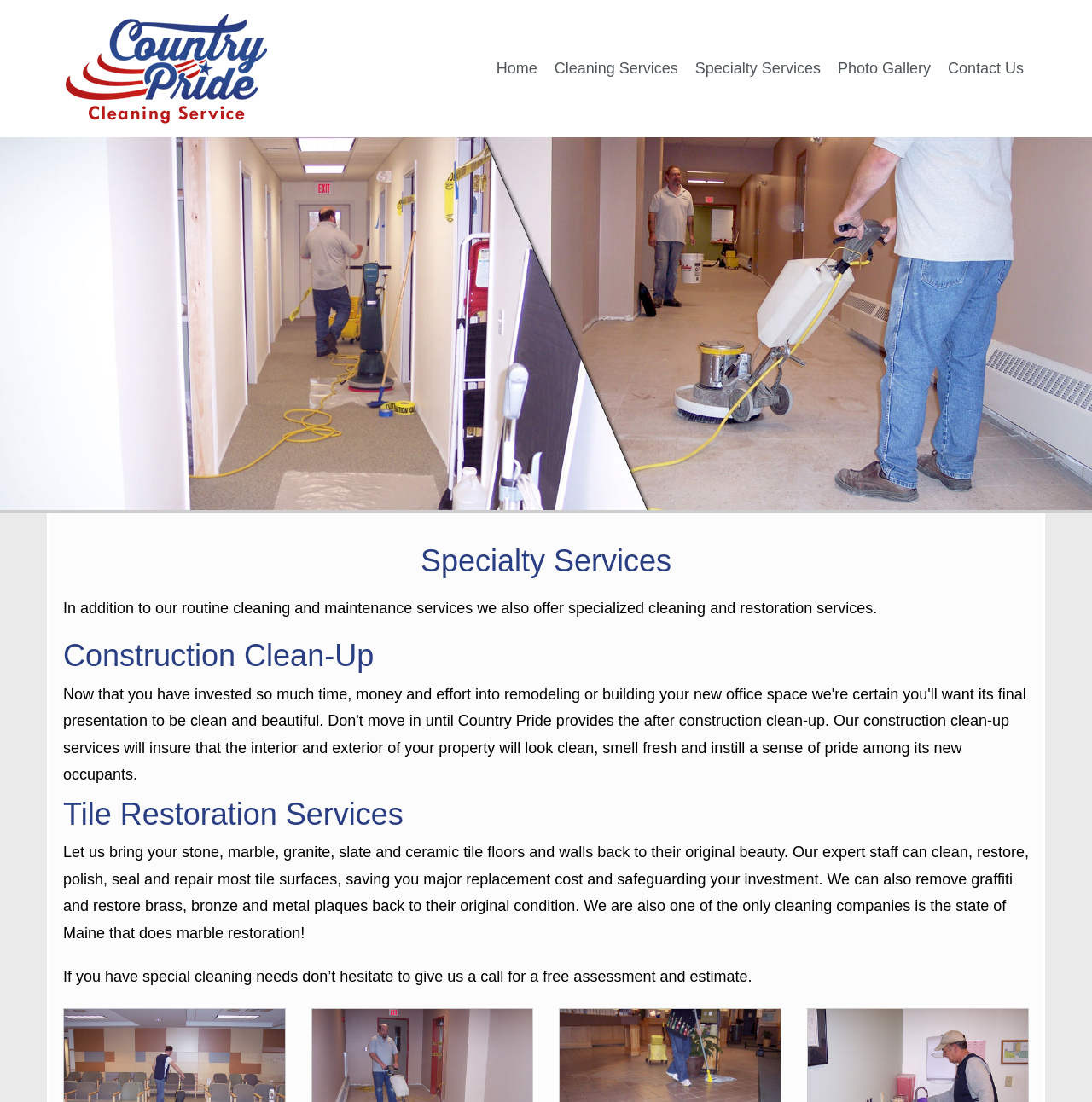Give a succinct answer to this question in a single word or phrase: 
What is the purpose of the 'Tile Restoration Services'?

Restore tile surfaces